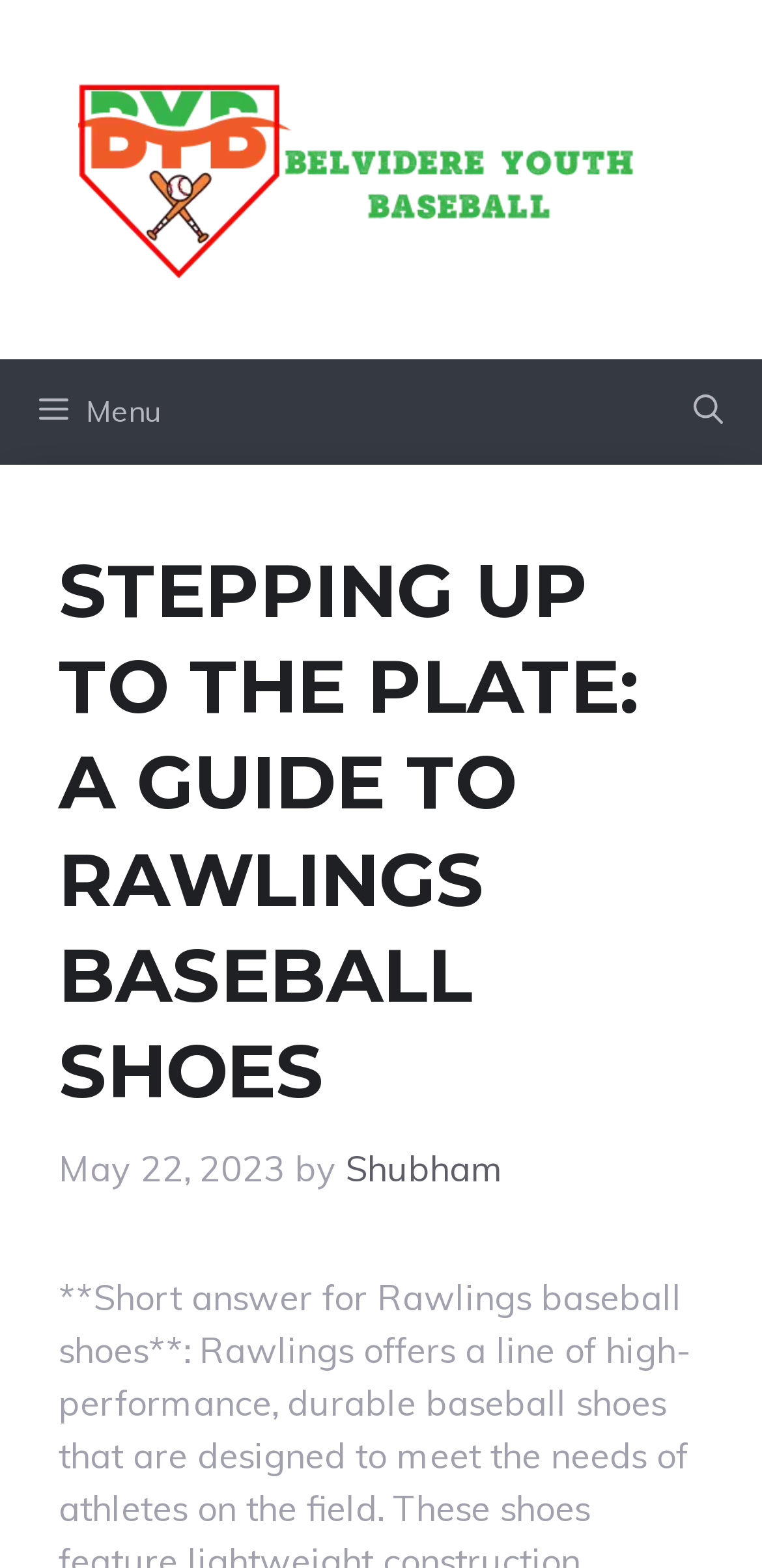Who wrote the latest article?
Based on the visual content, answer with a single word or a brief phrase.

Shubham